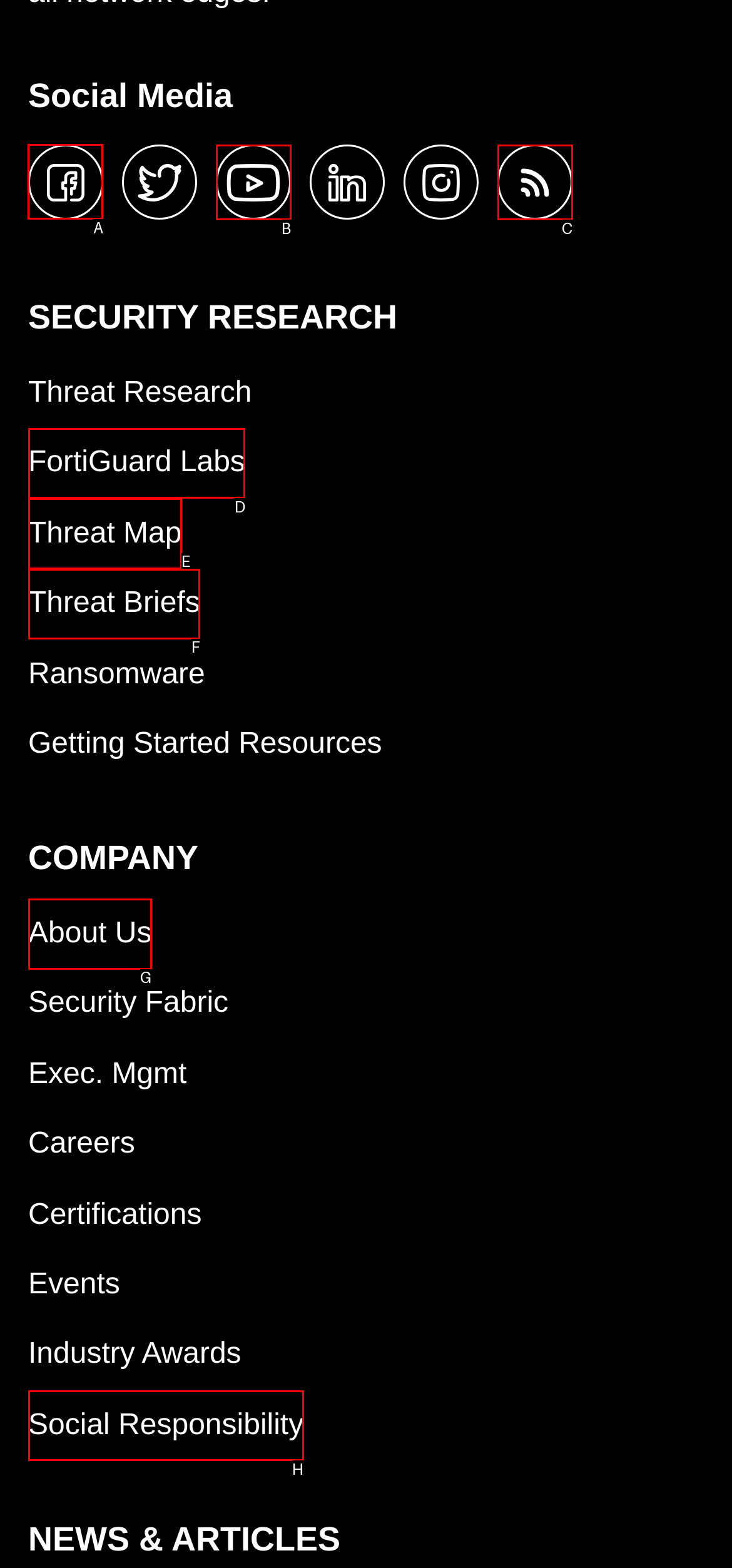Select the correct UI element to click for this task: visit facebook.
Answer using the letter from the provided options.

A